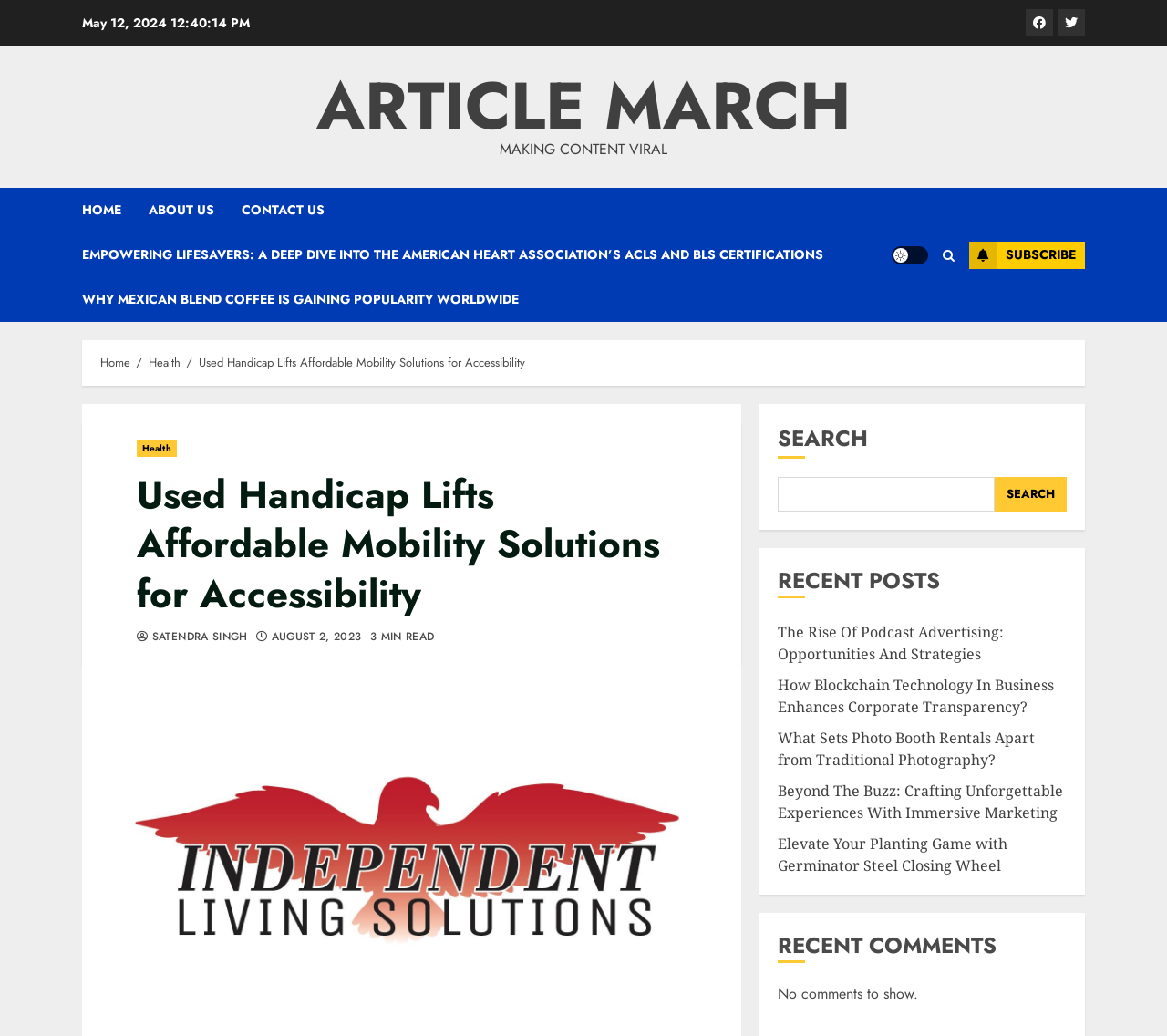Identify the bounding box coordinates of the region that needs to be clicked to carry out this instruction: "Search for a topic". Provide these coordinates as four float numbers ranging from 0 to 1, i.e., [left, top, right, bottom].

[0.667, 0.46, 0.852, 0.493]